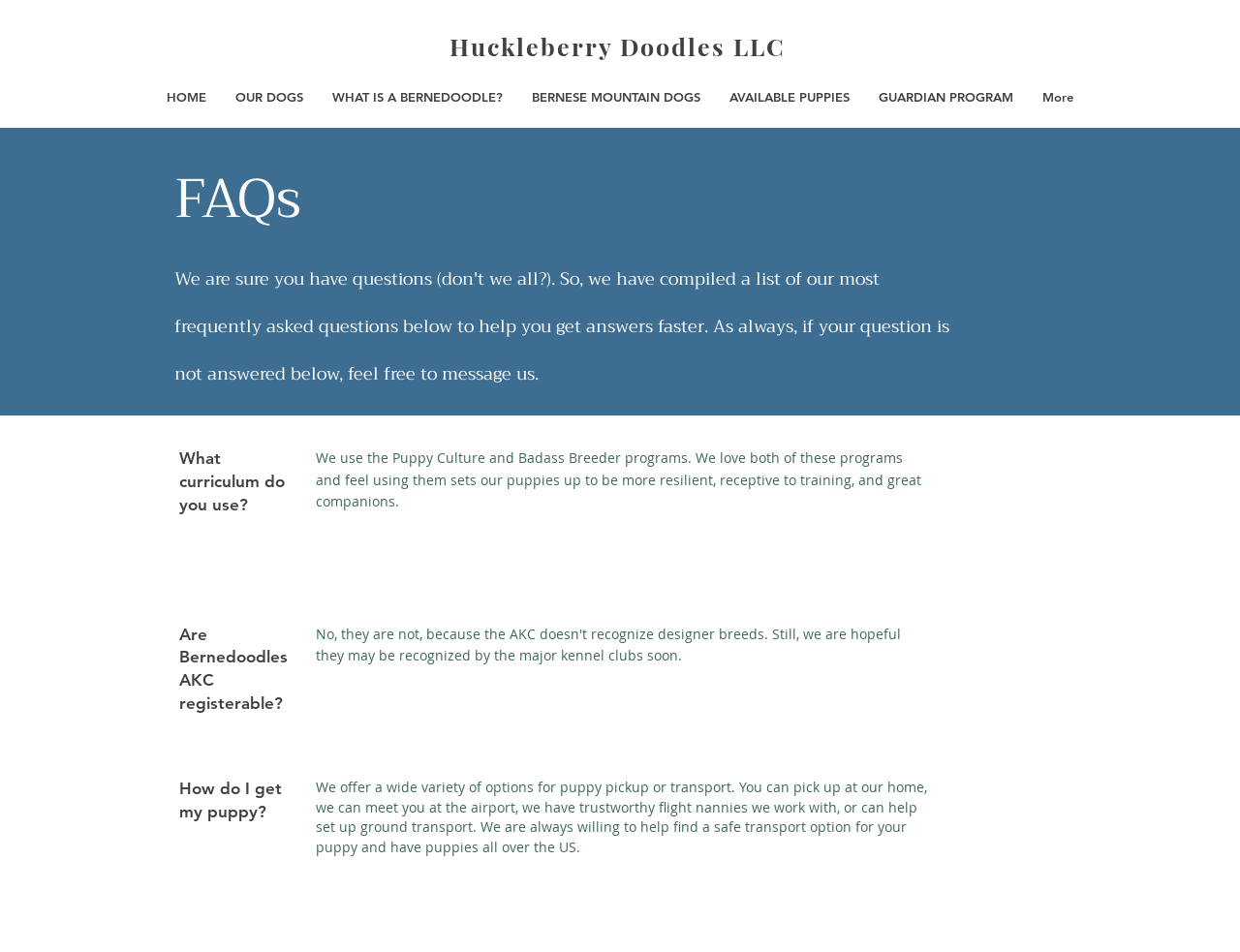What is the purpose of the Guardian Program?
Using the image as a reference, give a one-word or short phrase answer.

Not specified